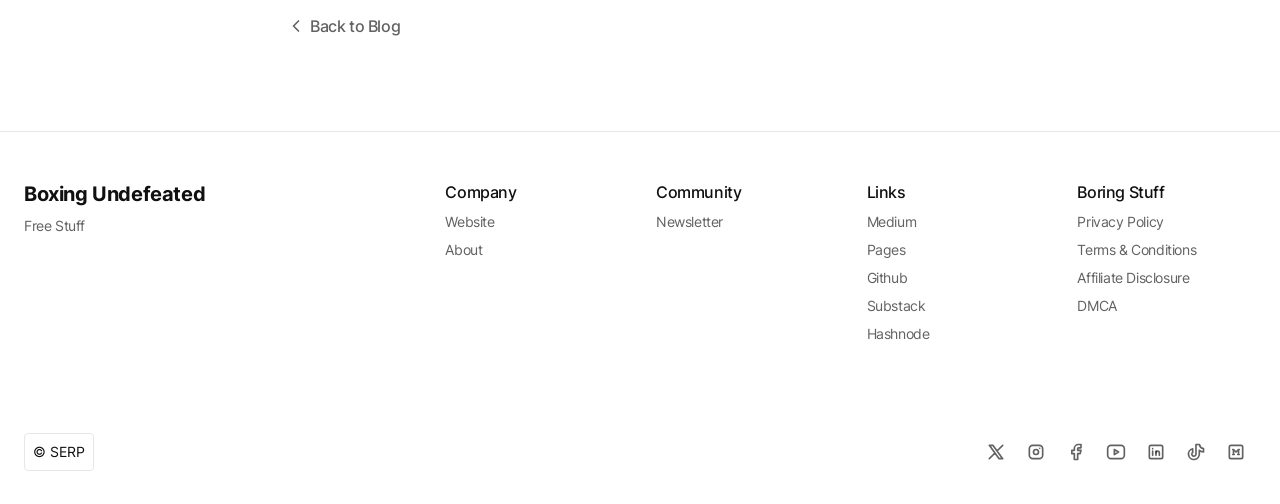What is the category of links on the right side of the webpage?
Please provide a single word or phrase in response based on the screenshot.

Social media